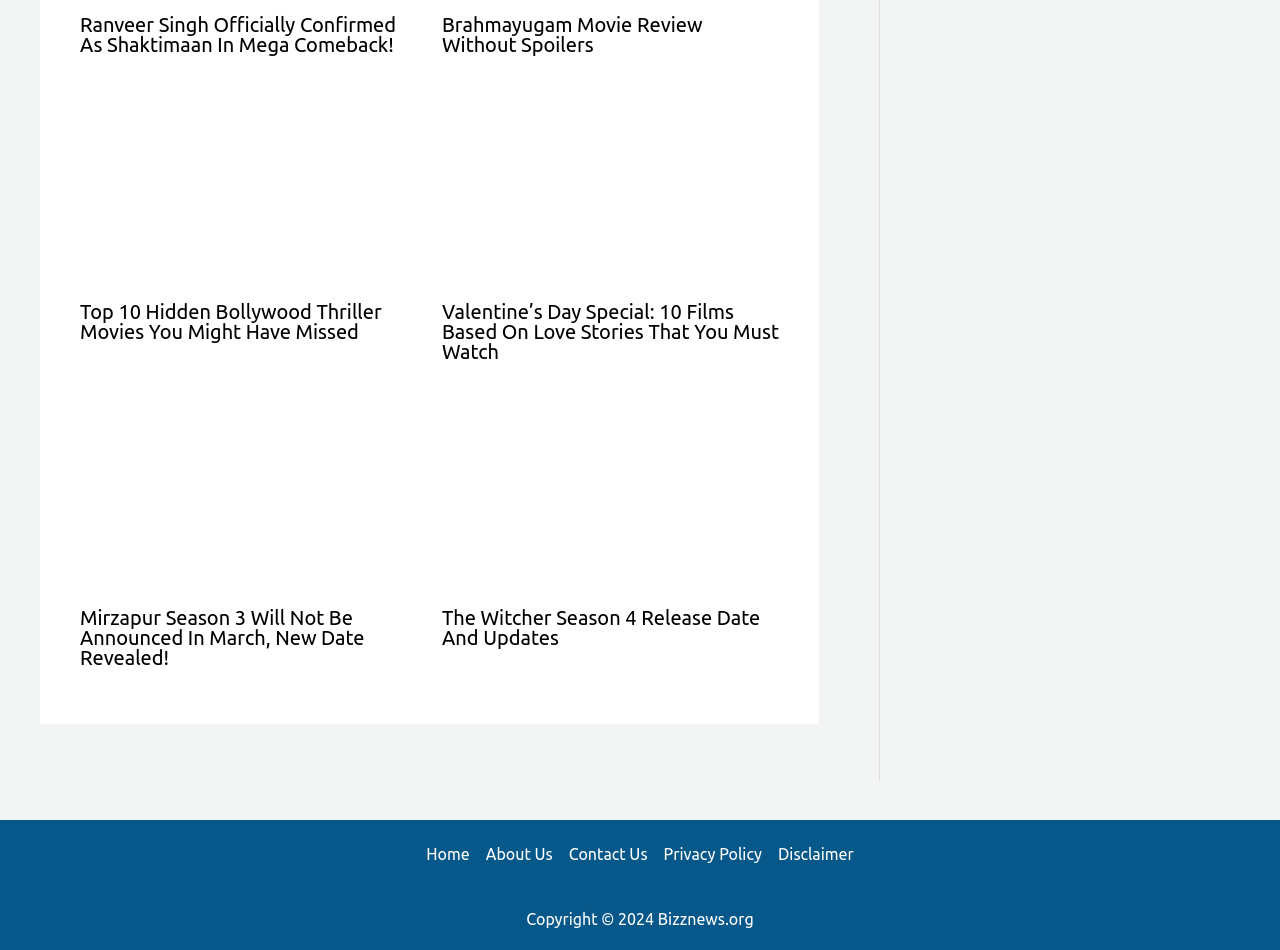Find the bounding box coordinates of the UI element according to this description: "Brahmayugam Movie Review Without Spoilers".

[0.345, 0.014, 0.549, 0.059]